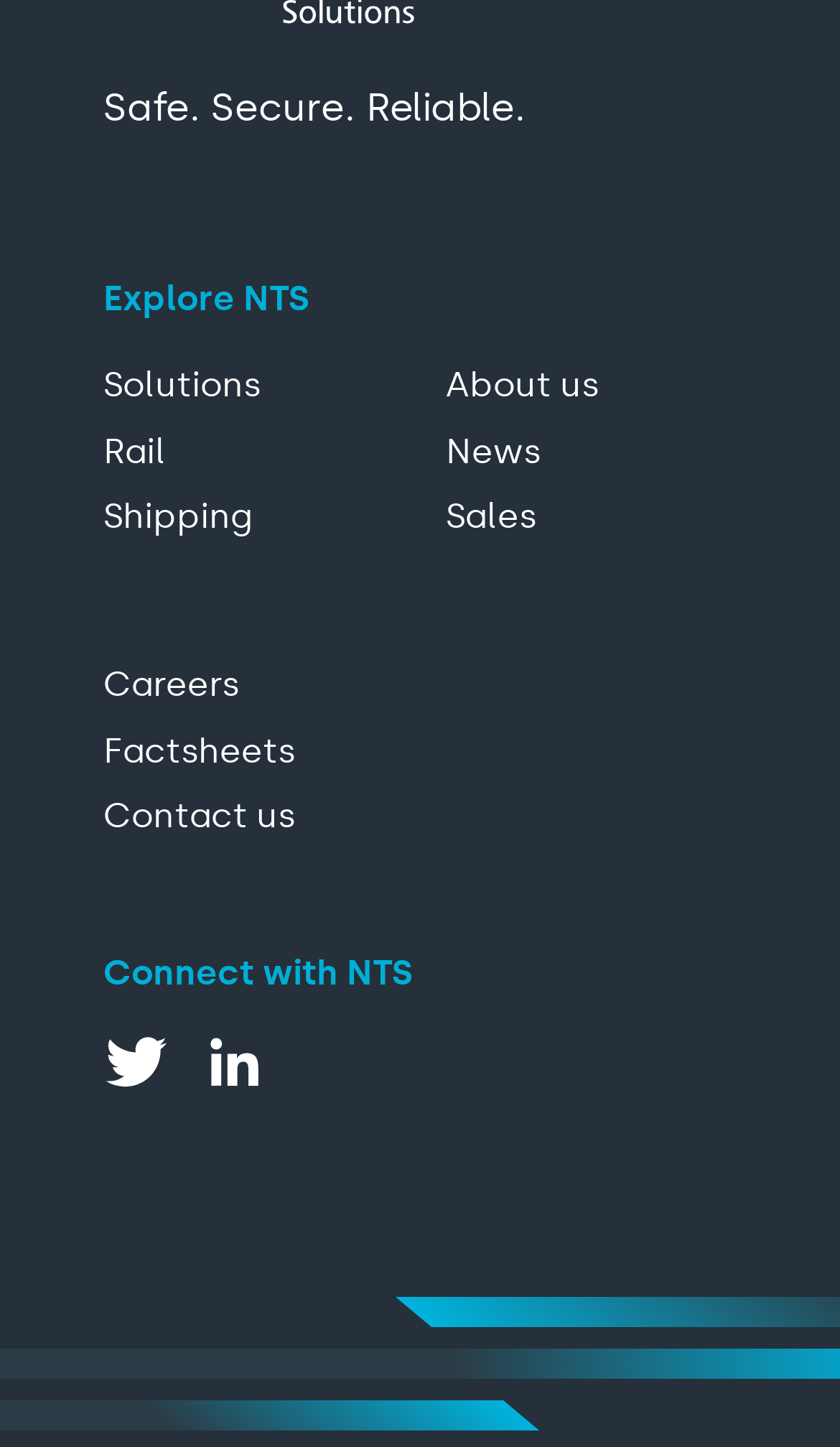What is the second link in the top section?
Refer to the image and provide a one-word or short phrase answer.

Rail